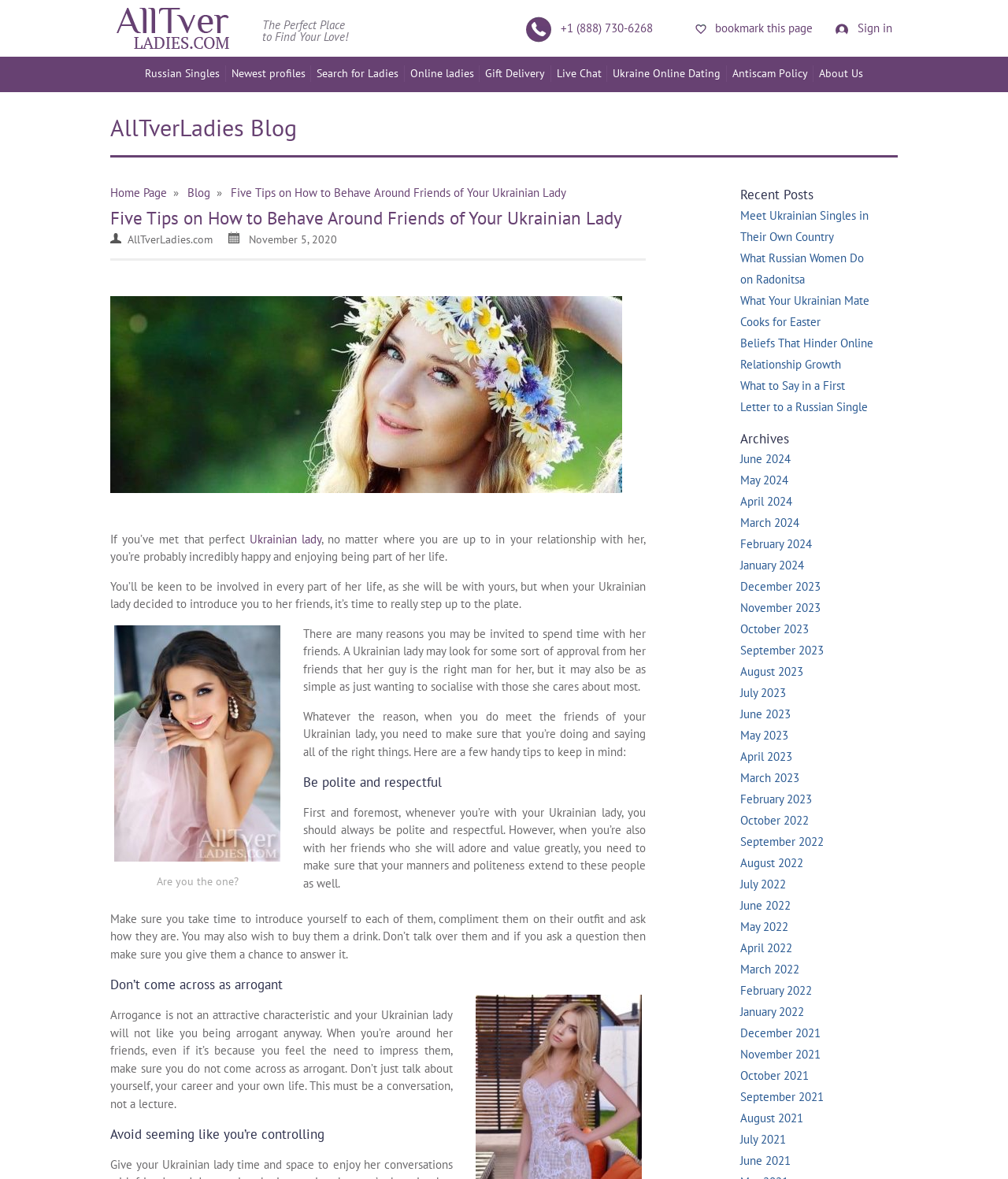Generate the main heading text from the webpage.

Five Tips on How to Behave Around Friends of Your Ukrainian Lady